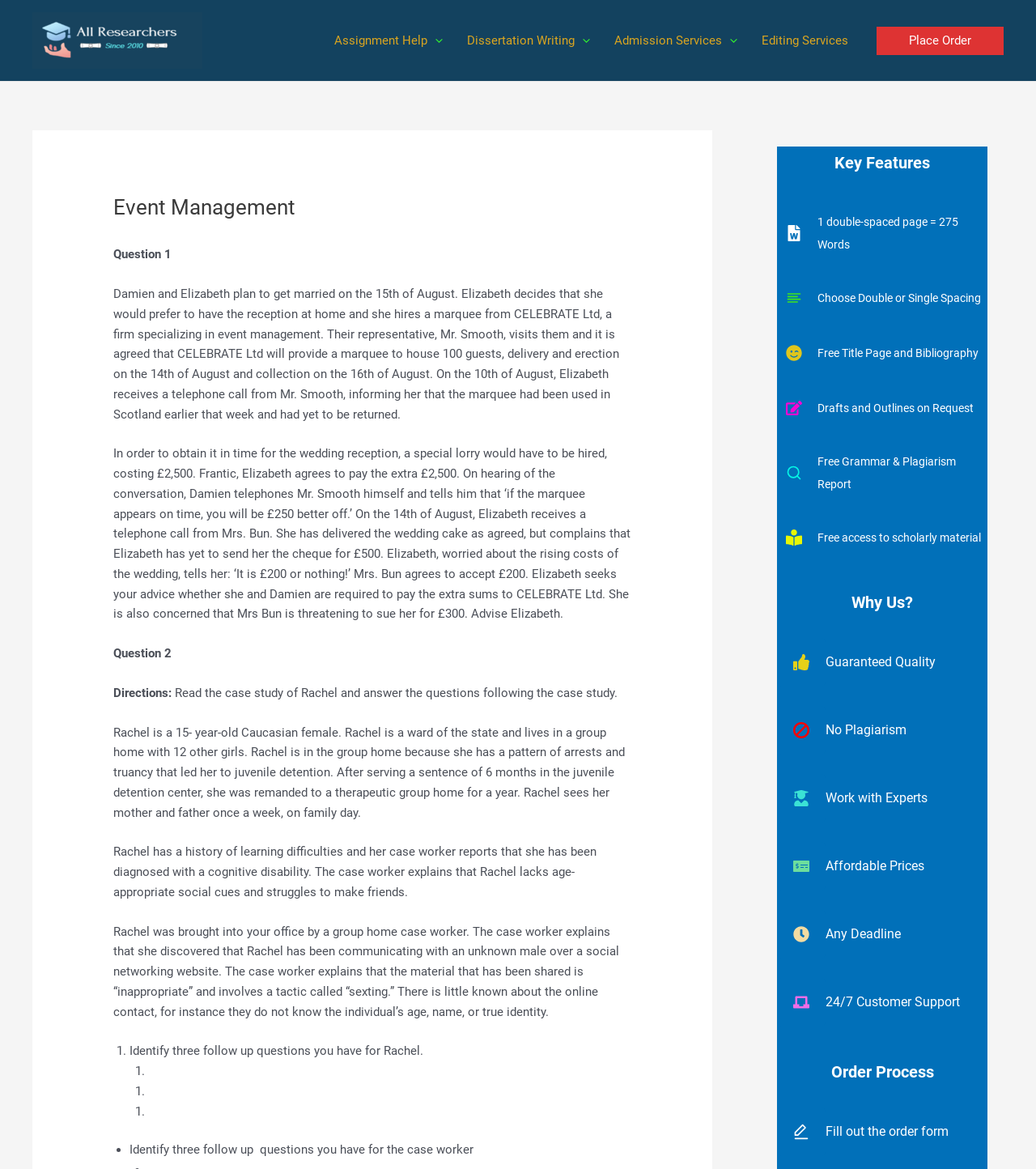What is the purpose of the 'Place Order' link?
Refer to the image and provide a one-word or short phrase answer.

To place an order